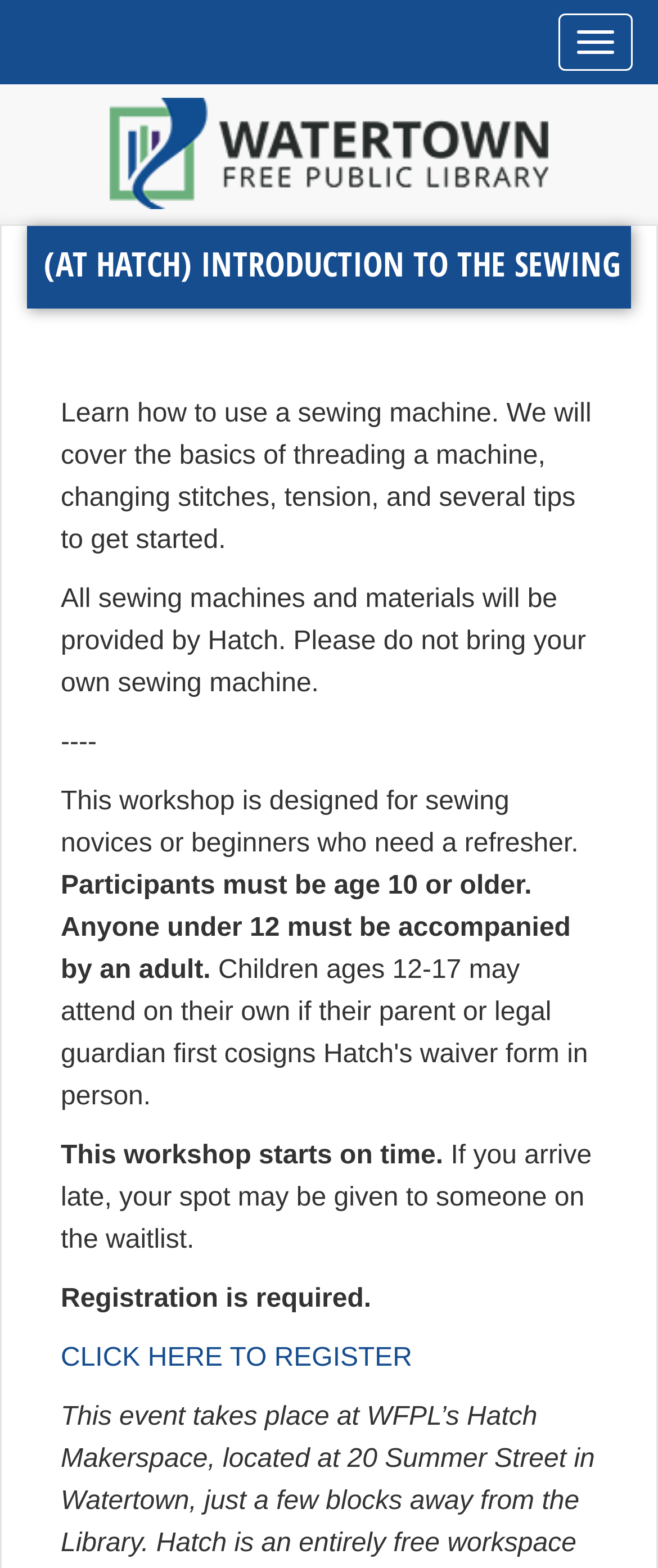Determine the bounding box of the UI component based on this description: "Toggle navigation". The bounding box coordinates should be four float values between 0 and 1, i.e., [left, top, right, bottom].

[0.849, 0.009, 0.962, 0.045]